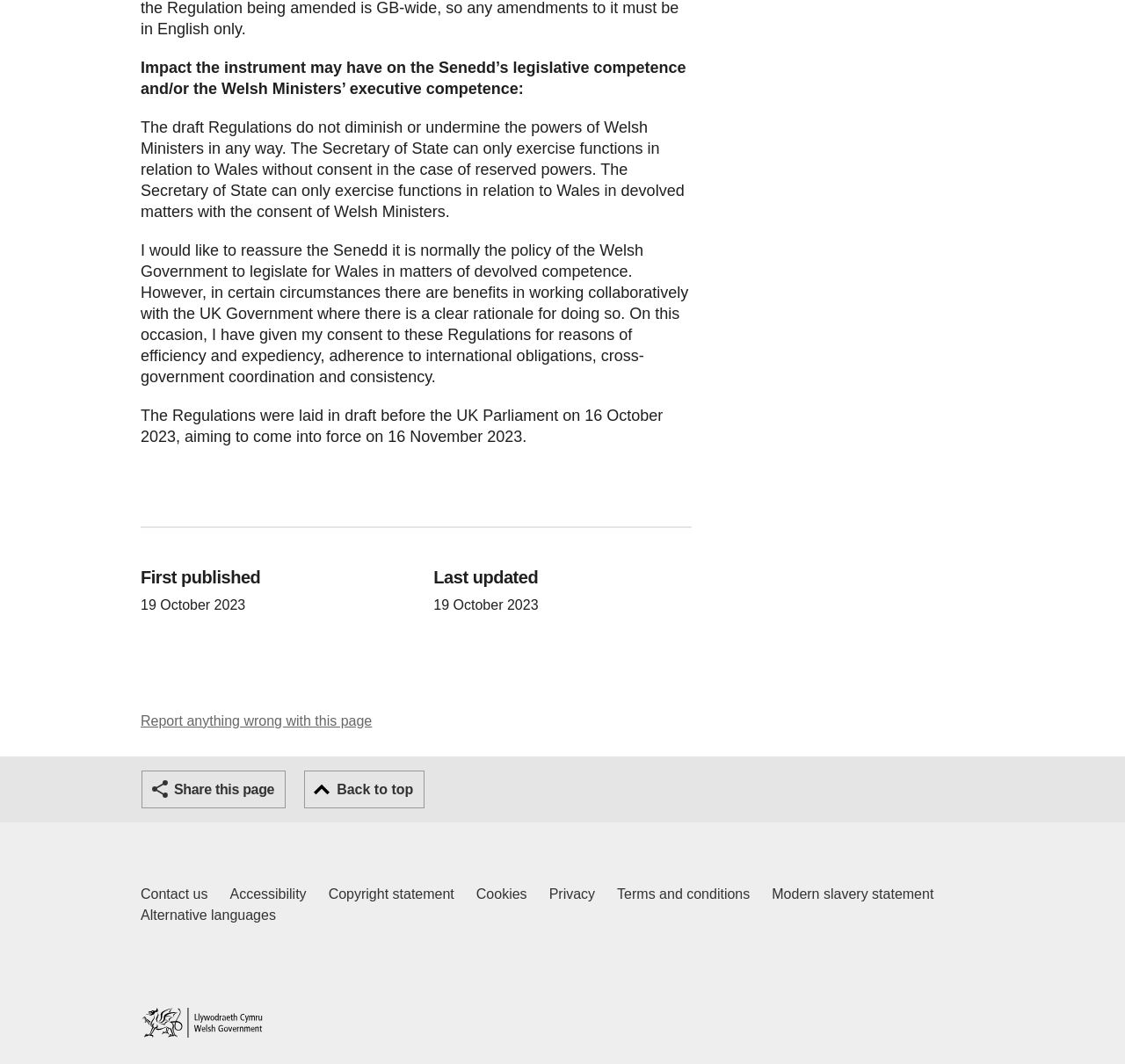Specify the bounding box coordinates of the element's area that should be clicked to execute the given instruction: "Go to home page". The coordinates should be four float numbers between 0 and 1, i.e., [left, top, right, bottom].

[0.125, 0.947, 0.234, 0.975]